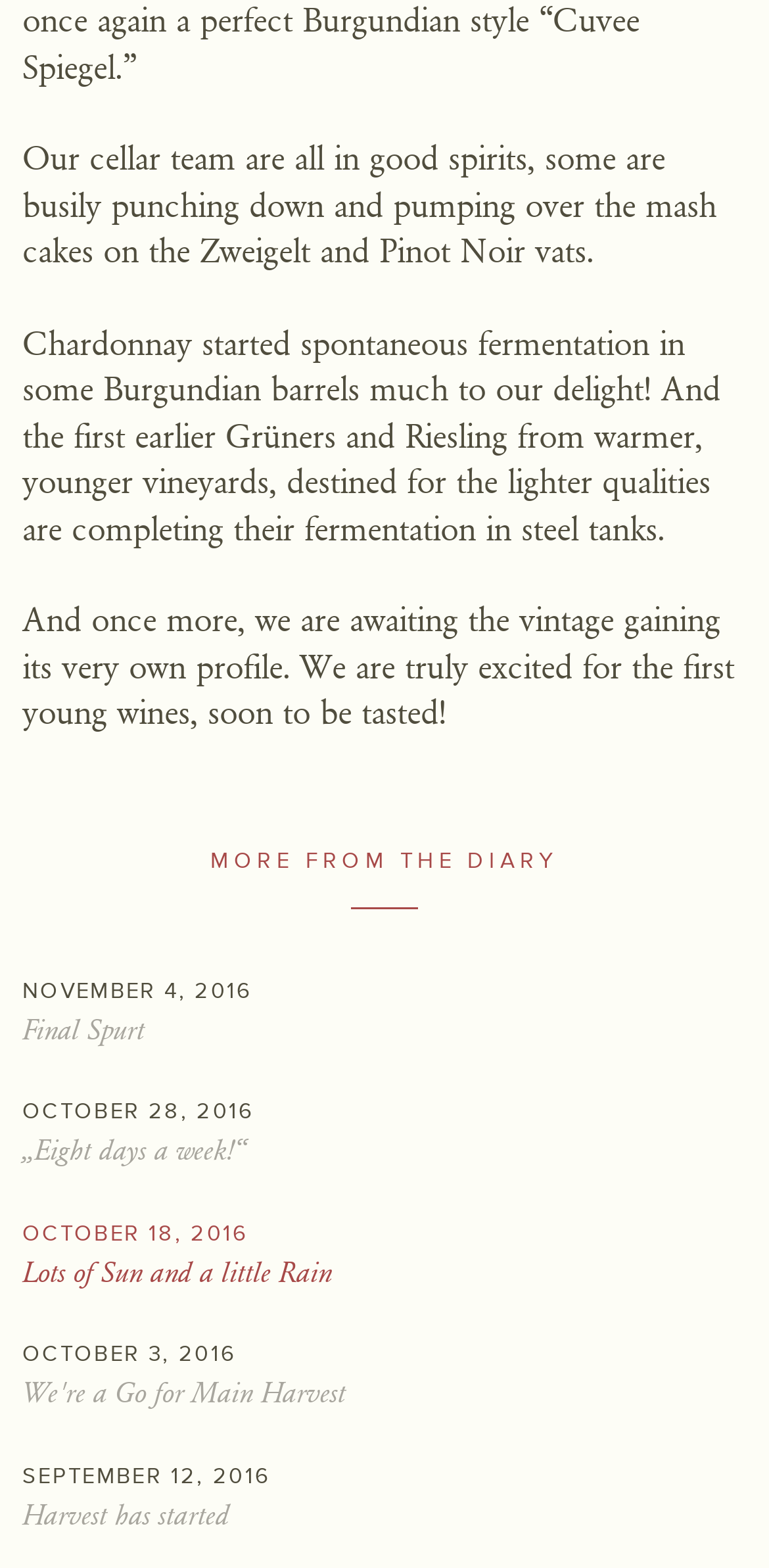Locate the bounding box coordinates of the area to click to fulfill this instruction: "Go to sales page". The bounding box should be presented as four float numbers between 0 and 1, in the order [left, top, right, bottom].

[0.029, 0.031, 0.971, 0.056]